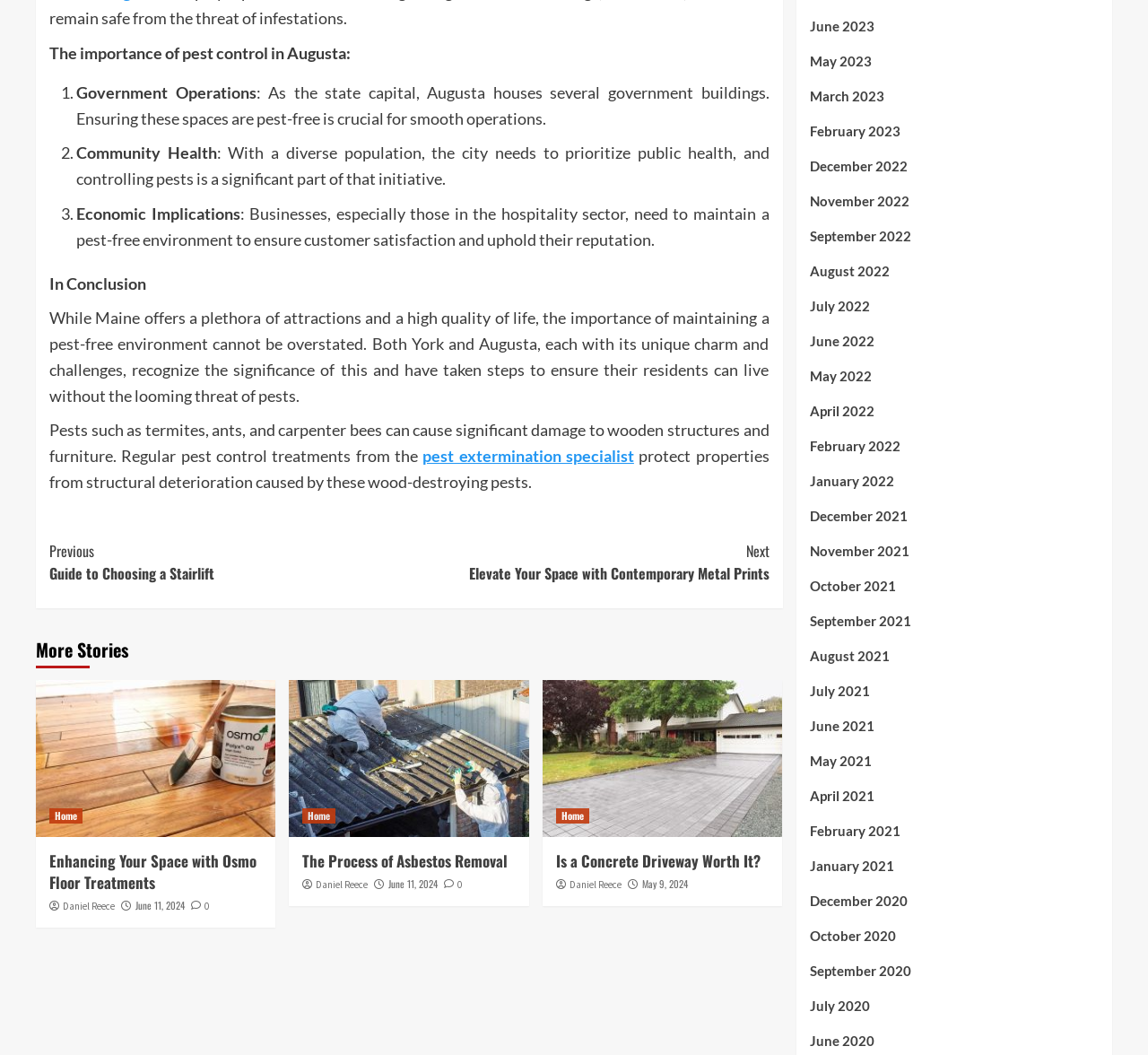Can you find the bounding box coordinates for the element that needs to be clicked to execute this instruction: "Read 'The importance of pest control in Augusta:'"? The coordinates should be given as four float numbers between 0 and 1, i.e., [left, top, right, bottom].

[0.043, 0.041, 0.305, 0.059]